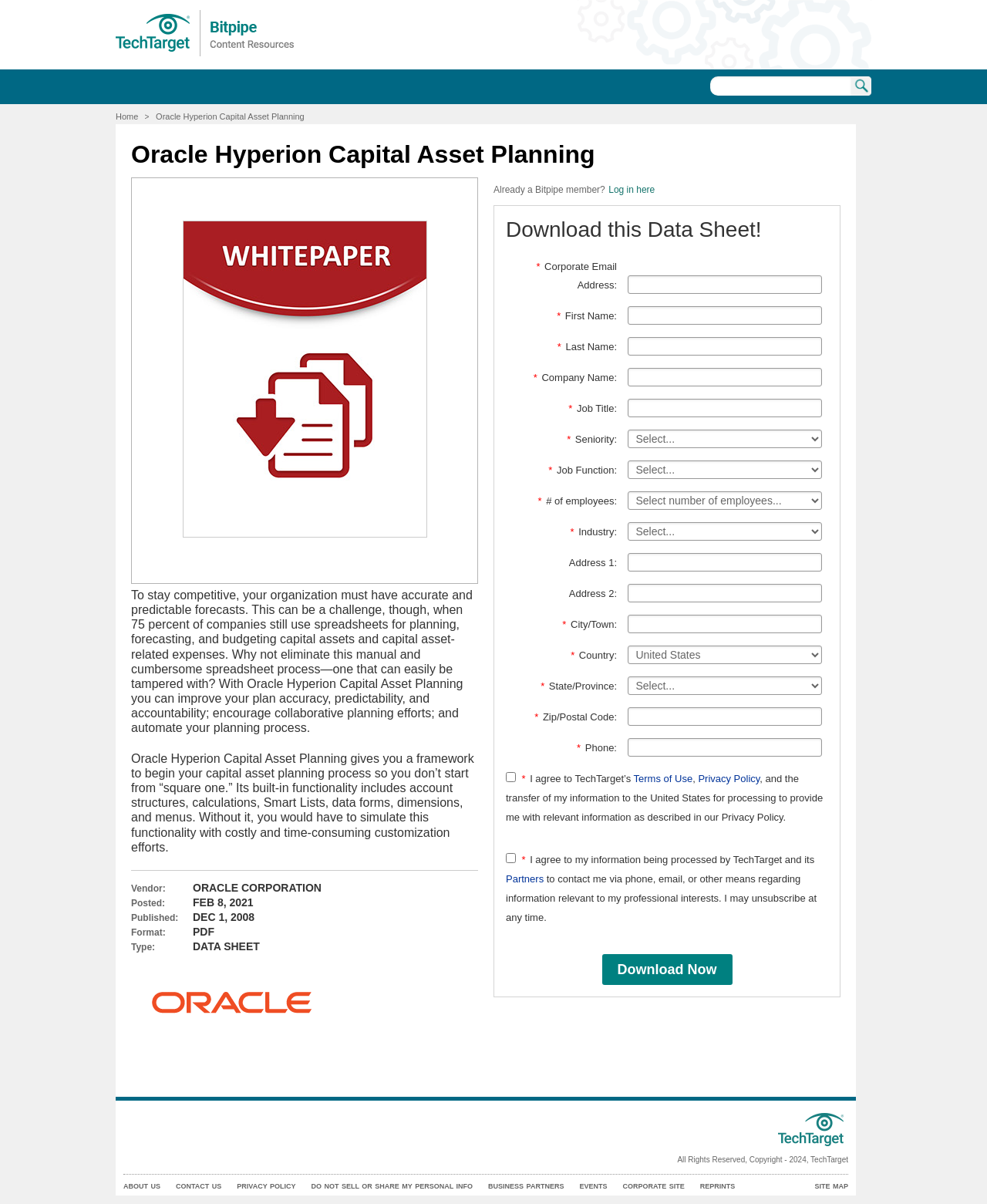Explain the webpage's layout and main content in detail.

The webpage is about Oracle Hyperion Capital Asset Planning, a software solution for capital asset planning. At the top, there is a navigation bar with a link to "Home" and a breadcrumb trail. Below the navigation bar, there is a heading that reads "Oracle Hyperion Capital Asset Planning" and a cover image.

The main content of the page is divided into two sections. The left section contains a description of the software, explaining how it can help organizations improve their plan accuracy, predictability, and accountability. There are two paragraphs of text, followed by a description list that provides details about the vendor, posting date, and format of the data sheet.

The right section of the page is a form that allows users to download the data sheet. The form requires users to fill in their corporate email address, first name, last name, company name, job title, seniority, job function, number of employees, industry, address, city, state, country, zip code, and phone number. There are also two checkboxes that require users to agree to the terms of use and privacy policy.

Below the form, there is a link to "See all resources sponsored by Oracle Corporation" and an image of the Oracle Corporation logo. At the bottom of the page, there is a group of elements that allows users to log in if they are already a Bitpipe member.